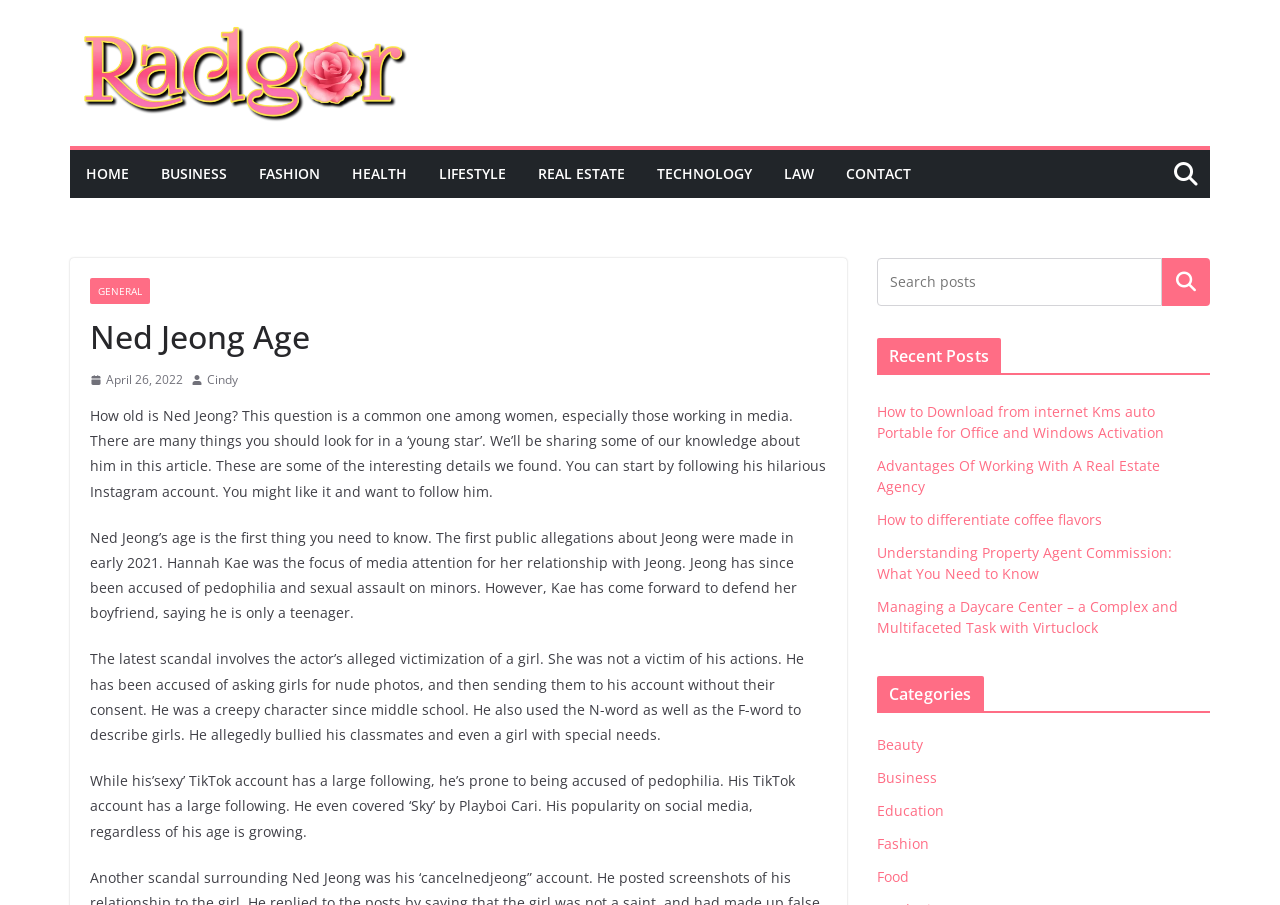Generate a thorough caption that explains the contents of the webpage.

This webpage is about Ned Jeong's age and personal life. At the top left corner, there is a logo of "Radgor" with a link to the homepage. Next to it, there are several navigation links, including "HOME", "BUSINESS", "FASHION", "HEALTH", "LIFESTYLE", "REAL ESTATE", "TECHNOLOGY", and "LAW". 

Below the navigation links, there is a header section with a title "Ned Jeong Age" and a link to "April 26, 2022" with a small image and a time indicator. 

The main content of the webpage is divided into several sections. The first section starts with a question "How old is Ned Jeong?" and provides some background information about him. The text explains that Jeong has been accused of pedophilia and sexual assault on minors, and his girlfriend Hannah Kae has defended him. 

The next section discusses Jeong's alleged victimization of a girl, and how he has been accused of asking girls for nude photos and sending them to his account without their consent. 

The third section talks about Jeong's TikTok account, which has a large following, and how he has been accused of pedophilia despite his popularity on social media.

On the right side of the webpage, there is a search box with a "Search" button. Below the search box, there is a section titled "Recent Posts" with several links to articles on various topics, including real estate, coffee flavors, and daycare center management. 

Further down, there is a section titled "Categories" with links to categories such as "Beauty", "Business", "Education", "Fashion", and "Food".